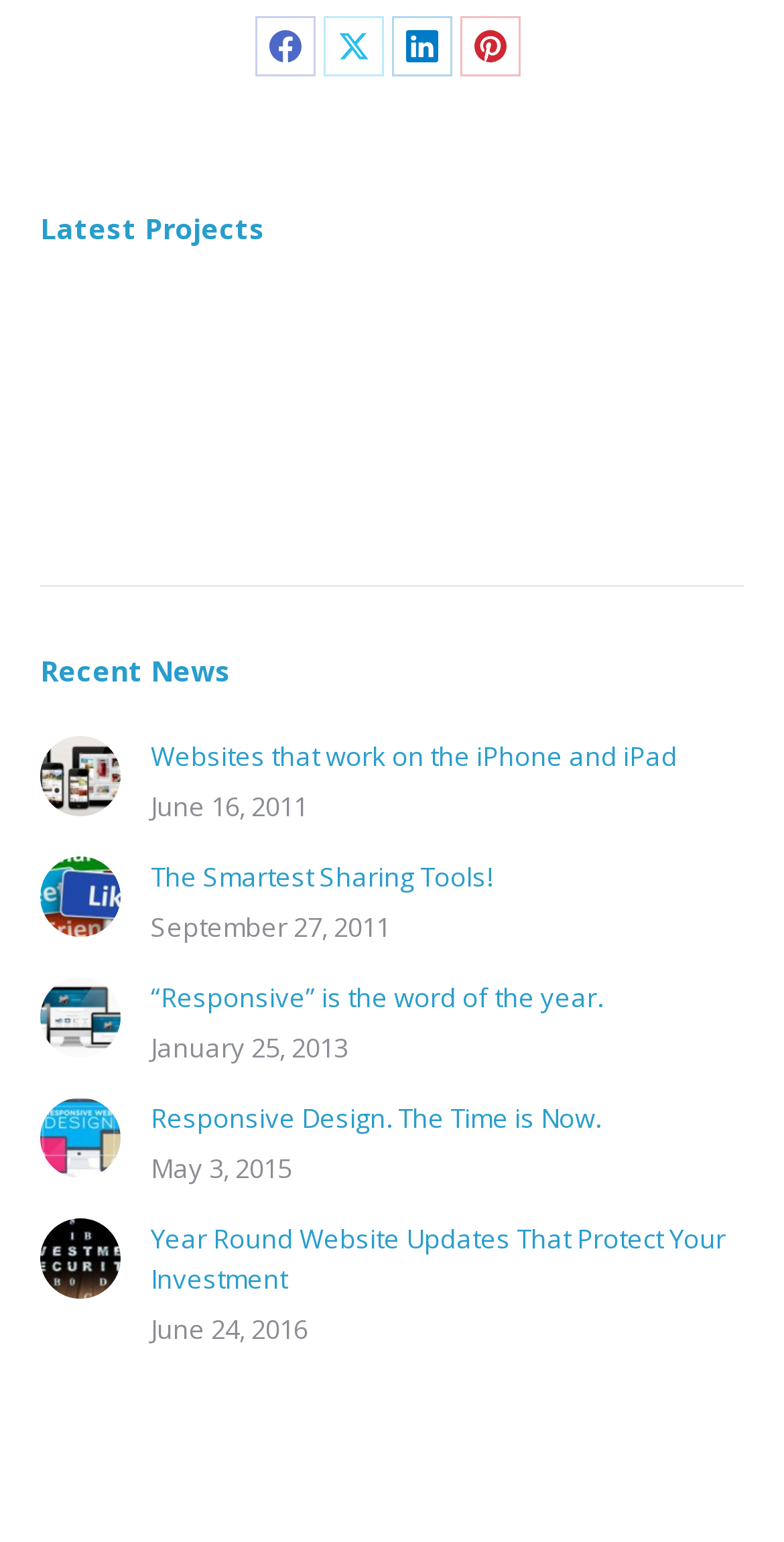What is the category of the 'Latest Projects' section?
Using the image, answer in one word or phrase.

Business